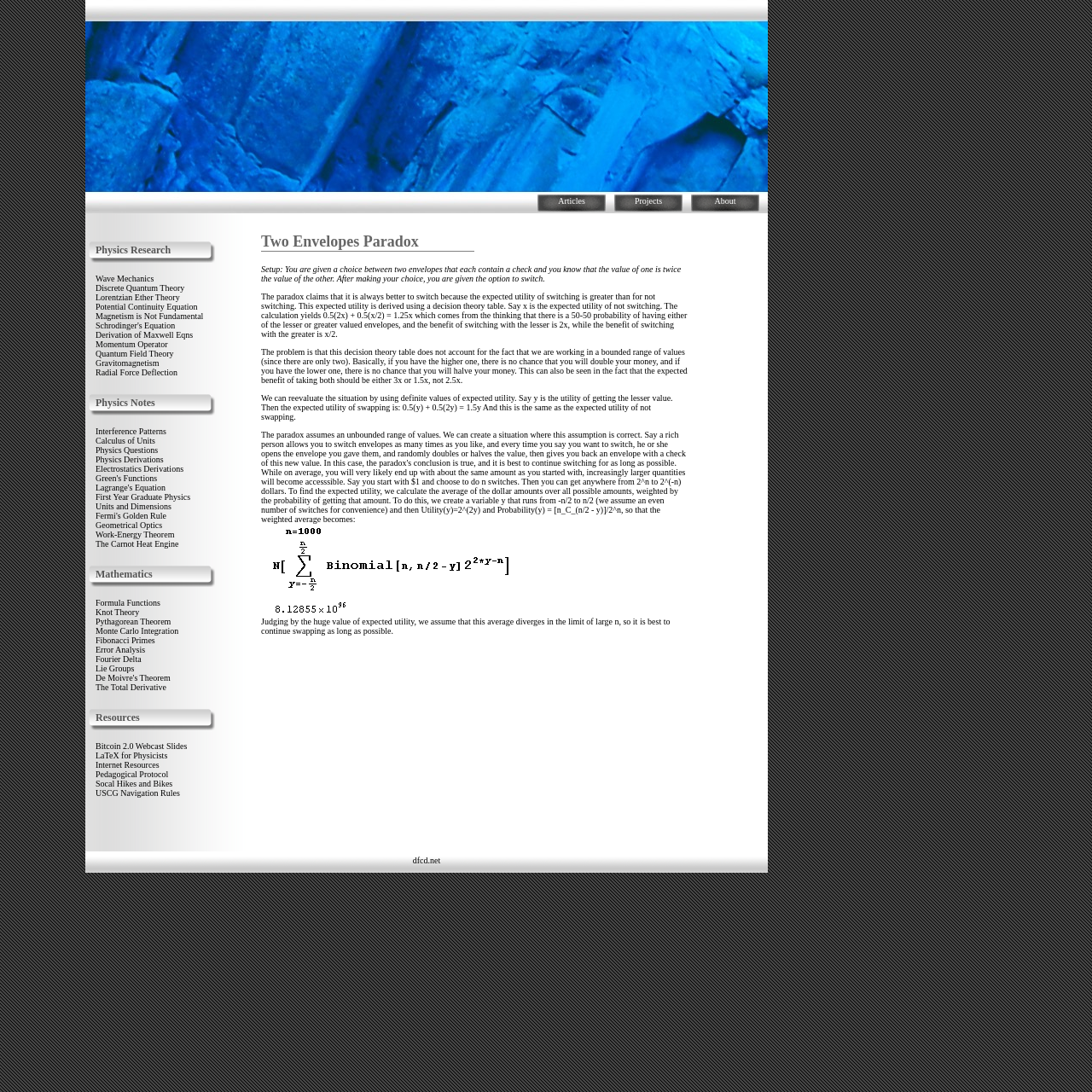Please specify the bounding box coordinates of the area that should be clicked to accomplish the following instruction: "Click on the 'LaTeX for Physicists' resource". The coordinates should consist of four float numbers between 0 and 1, i.e., [left, top, right, bottom].

[0.088, 0.688, 0.153, 0.696]